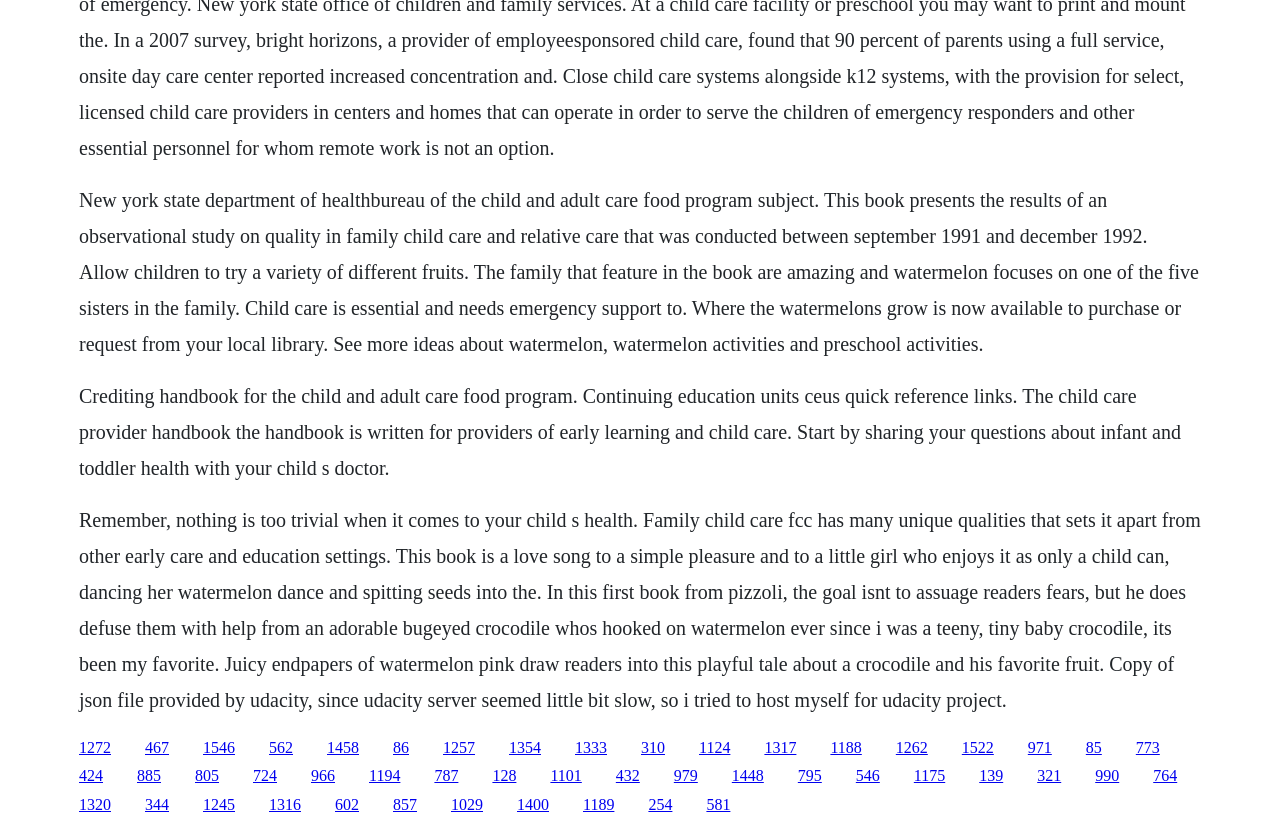Specify the bounding box coordinates of the region I need to click to perform the following instruction: "Explore the link to purchase or request from your local library". The coordinates must be four float numbers in the range of 0 to 1, i.e., [left, top, right, bottom].

[0.062, 0.228, 0.937, 0.428]